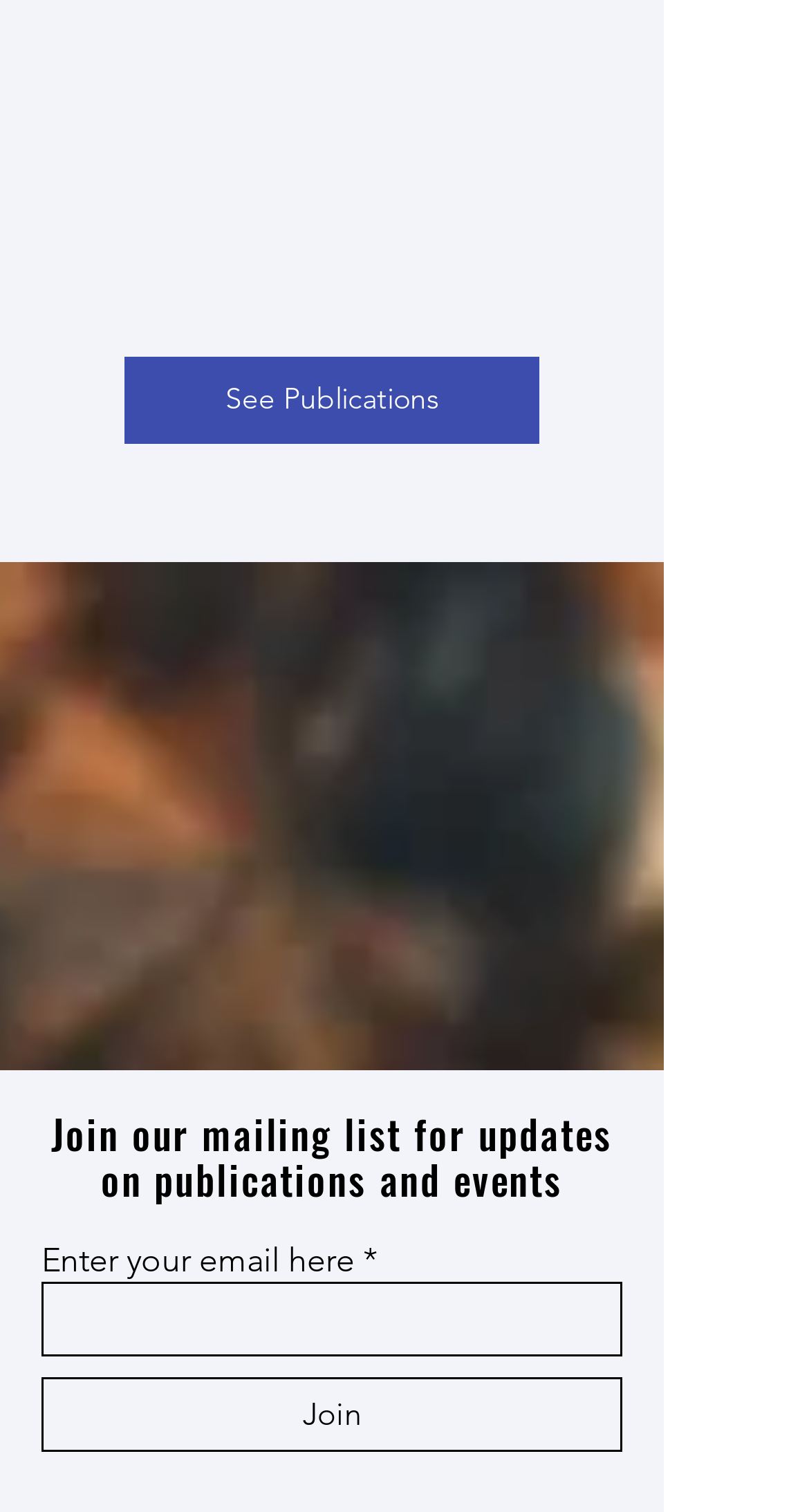Using the provided description name="email", find the bounding box coordinates for the UI element. Provide the coordinates in (top-left x, top-left y, bottom-right x, bottom-right y) format, ensuring all values are between 0 and 1.

[0.051, 0.848, 0.769, 0.898]